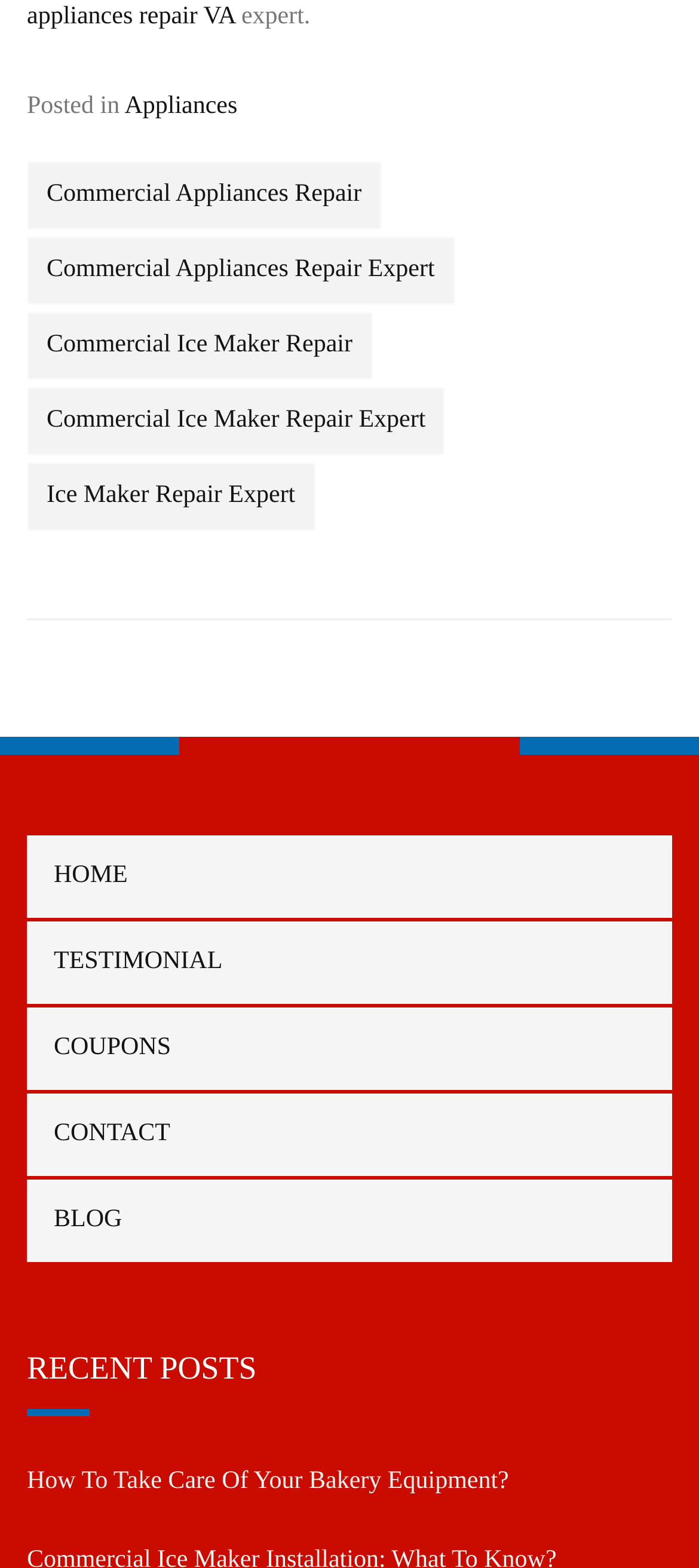Given the element description "commercial ice maker repair expert" in the screenshot, predict the bounding box coordinates of that UI element.

[0.038, 0.247, 0.637, 0.29]